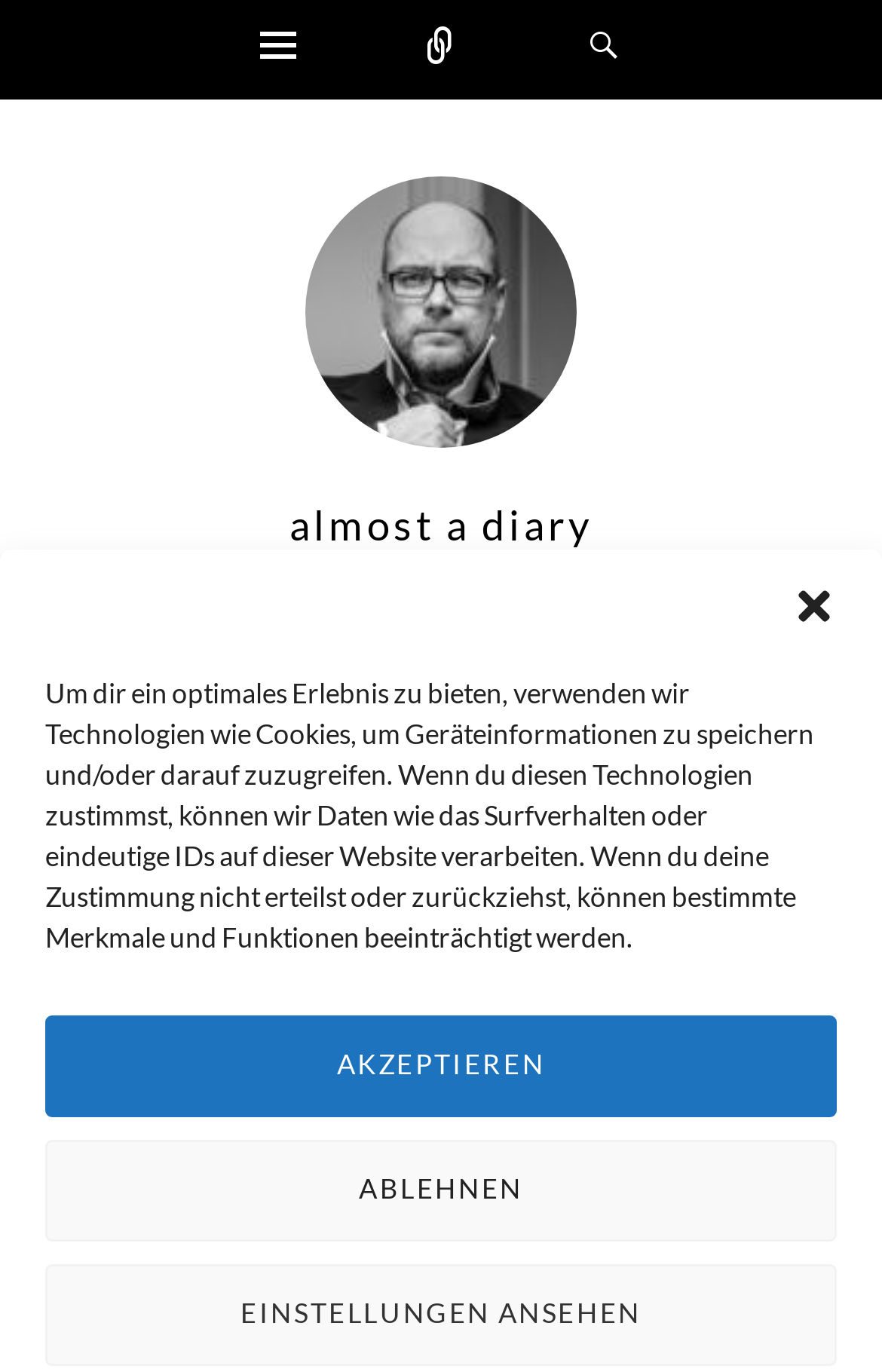Please give a one-word or short phrase response to the following question: 
How many buttons are in the cookie consent dialog?

4